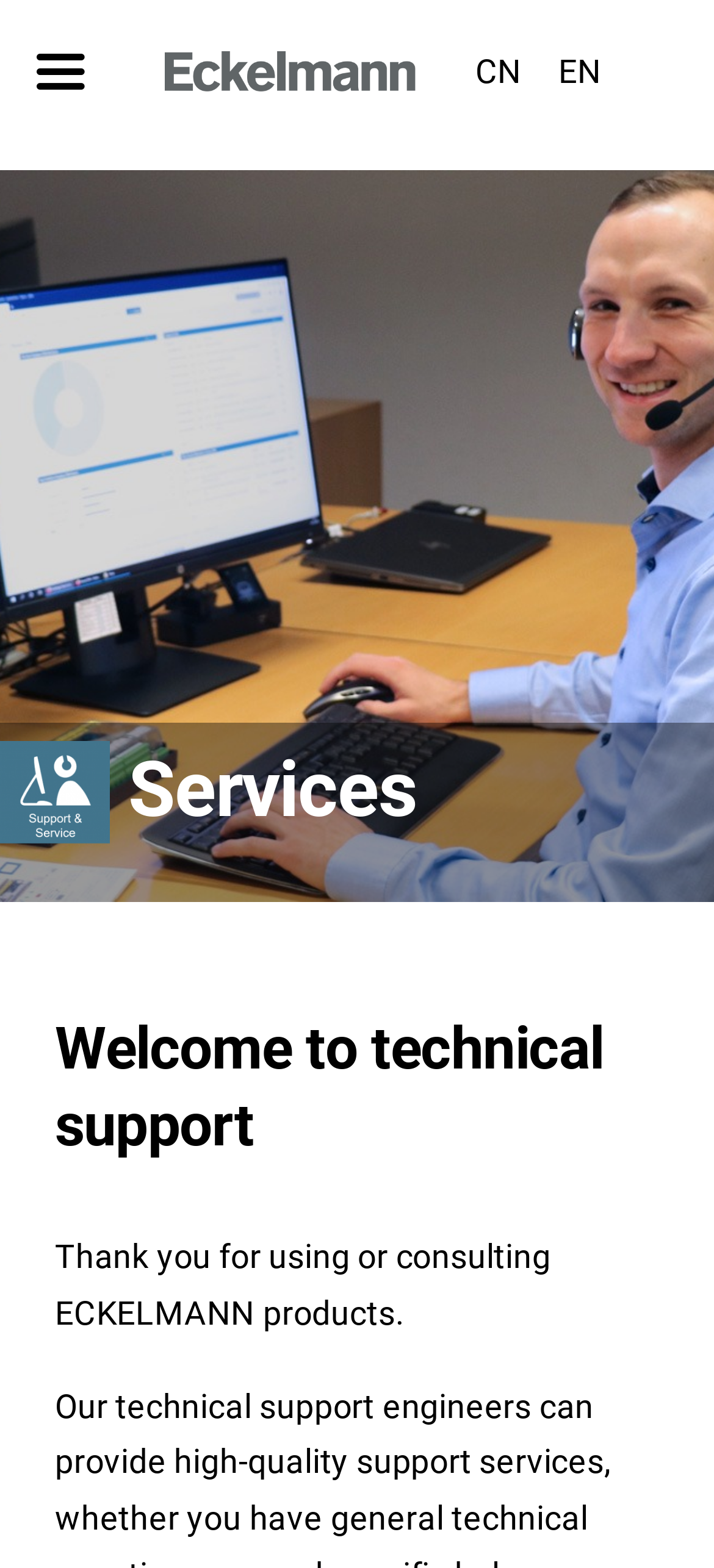Kindly determine the bounding box coordinates for the clickable area to achieve the given instruction: "Go to Home page".

[0.0, 0.094, 1.0, 0.17]